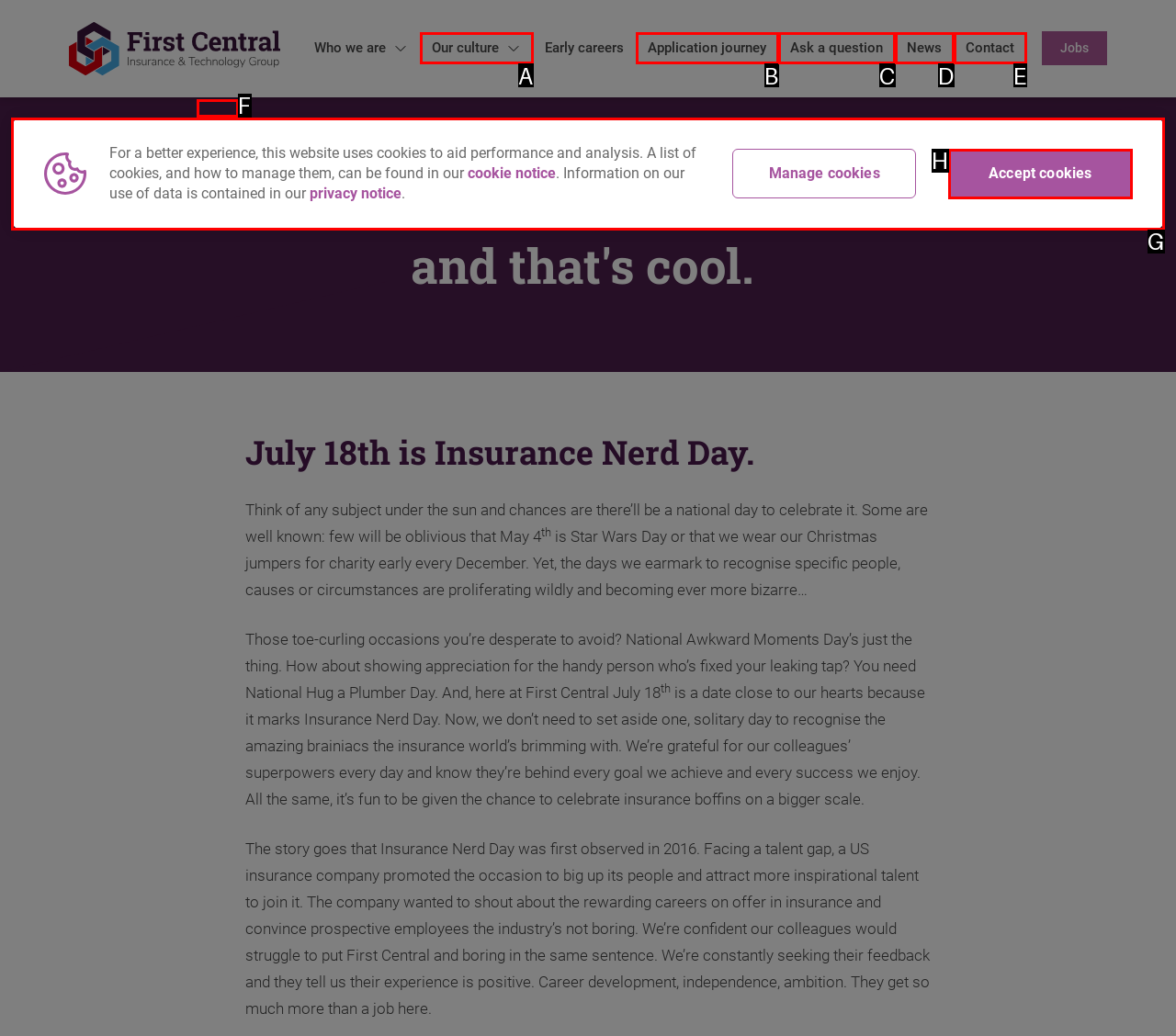Tell me the letter of the HTML element that best matches the description: Ask a question from the provided options.

C